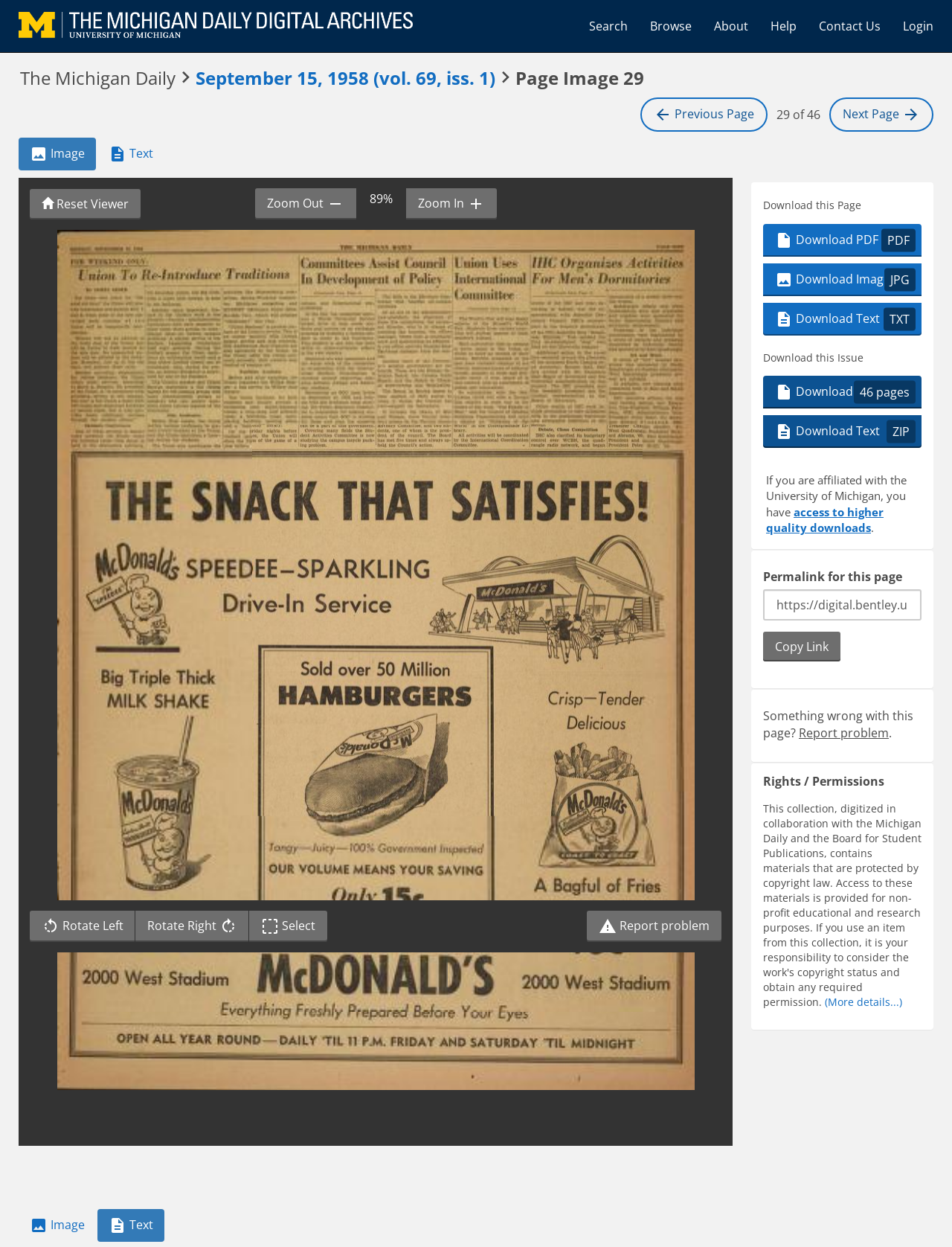Locate the bounding box coordinates of the area you need to click to fulfill this instruction: 'Download this page as PDF'. The coordinates must be in the form of four float numbers ranging from 0 to 1: [left, top, right, bottom].

[0.802, 0.179, 0.968, 0.206]